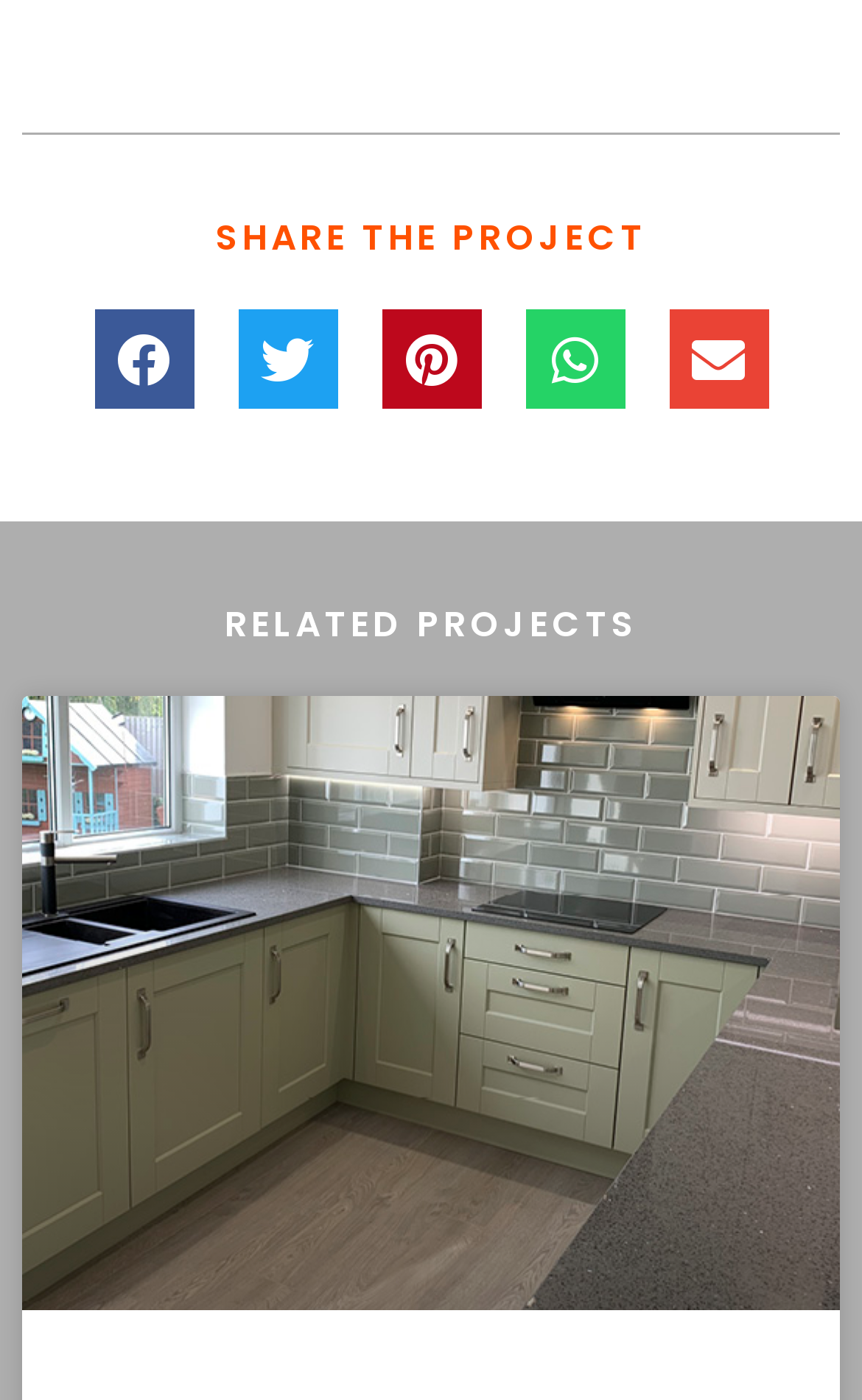Using the given element description, provide the bounding box coordinates (top-left x, top-left y, bottom-right x, bottom-right y) for the corresponding UI element in the screenshot: aria-label="Share on email"

[0.776, 0.222, 0.891, 0.293]